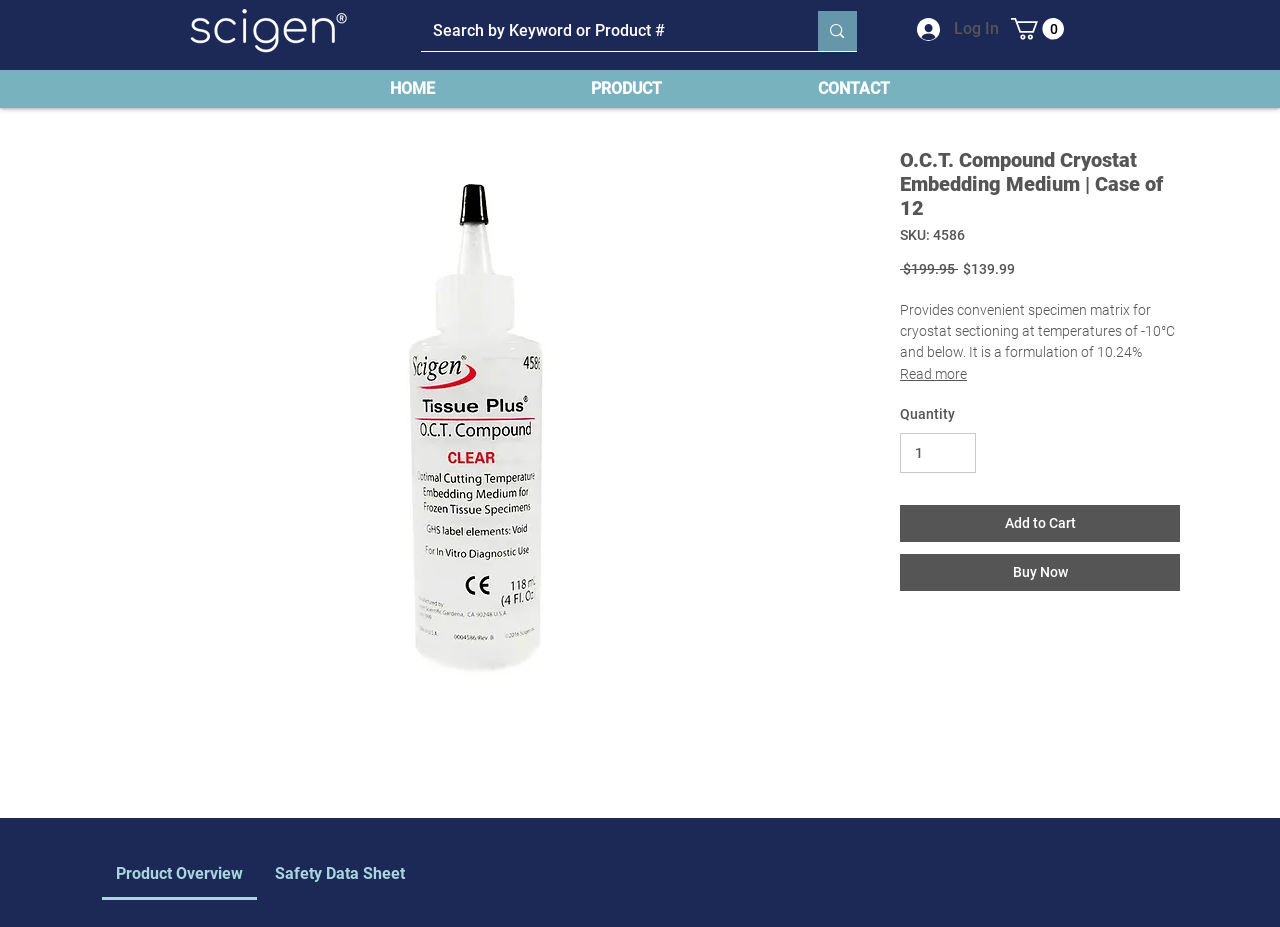Answer the question using only a single word or phrase: 
What is the regular price of the product?

$199.95